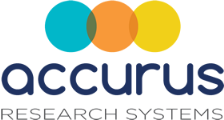What is the purpose of Accurus Research Systems?
Please provide a full and detailed response to the question.

Accurus Research Systems aims to enhance organizational performance through research and process improvement services, marking a significant evolution in the company's visual representation.